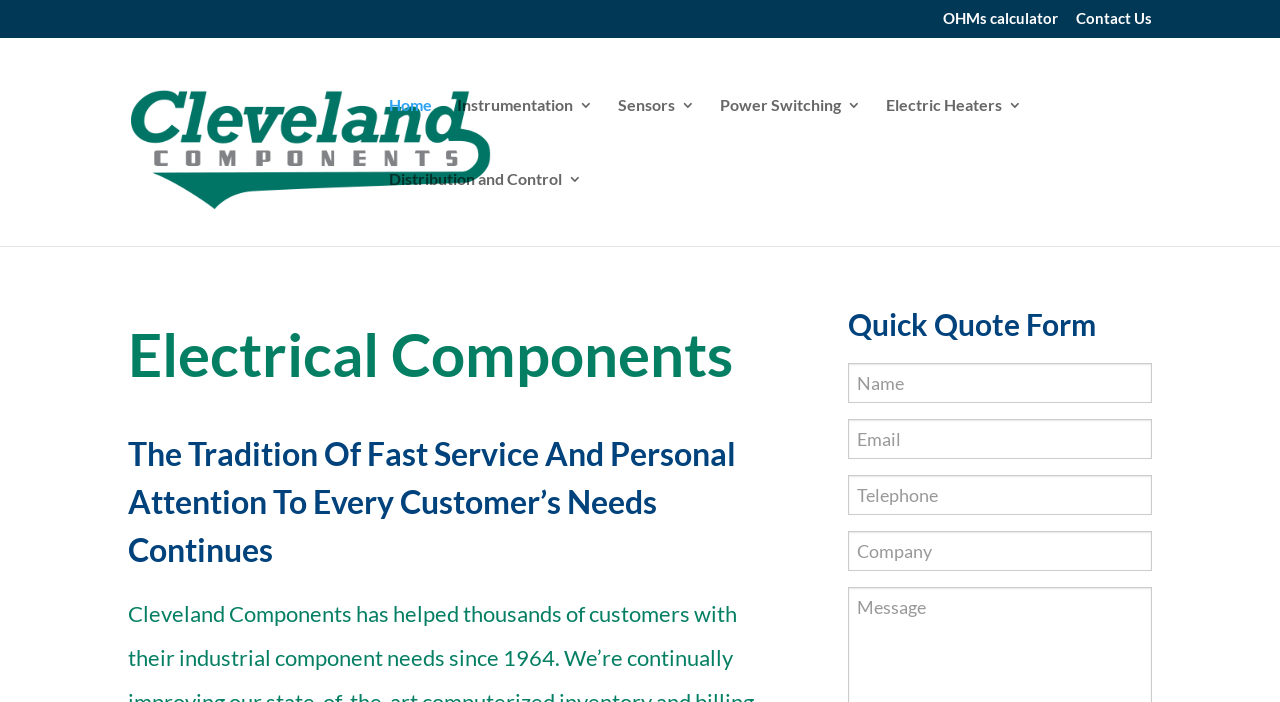Refer to the image and answer the question with as much detail as possible: How many links are in the top navigation menu?

I counted the number of links in the top navigation menu by looking at the elements with type 'link' and their bounding box coordinates. I found six links with labels 'Home', 'Instrumentation 3', 'Sensors 3', 'Power Switching 3', 'Electric Heaters 3', and 'Distribution and Control 3'.